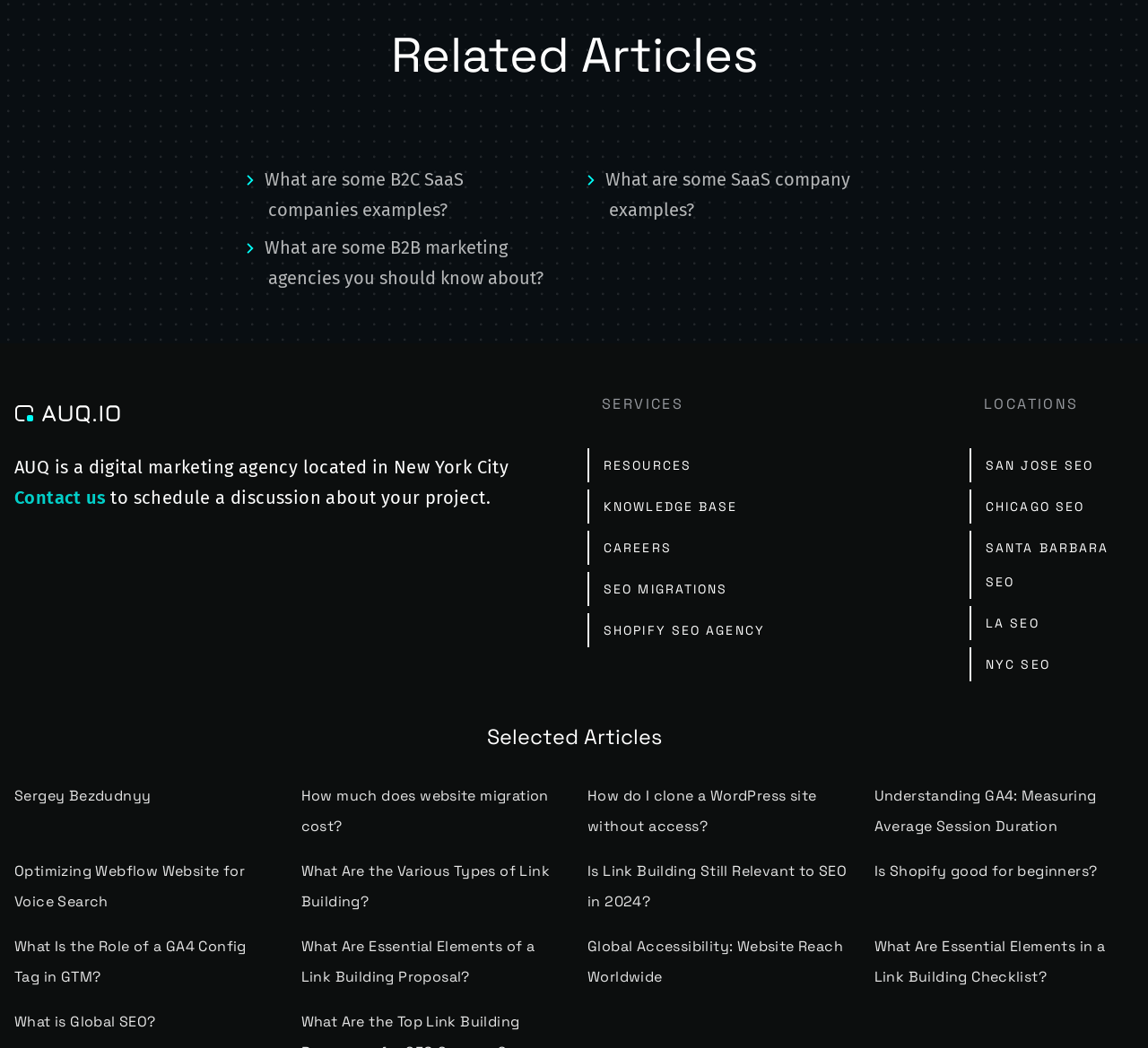Locate the bounding box coordinates of the area where you should click to accomplish the instruction: "Explore 'NYC SEO'".

[0.845, 0.618, 0.915, 0.651]